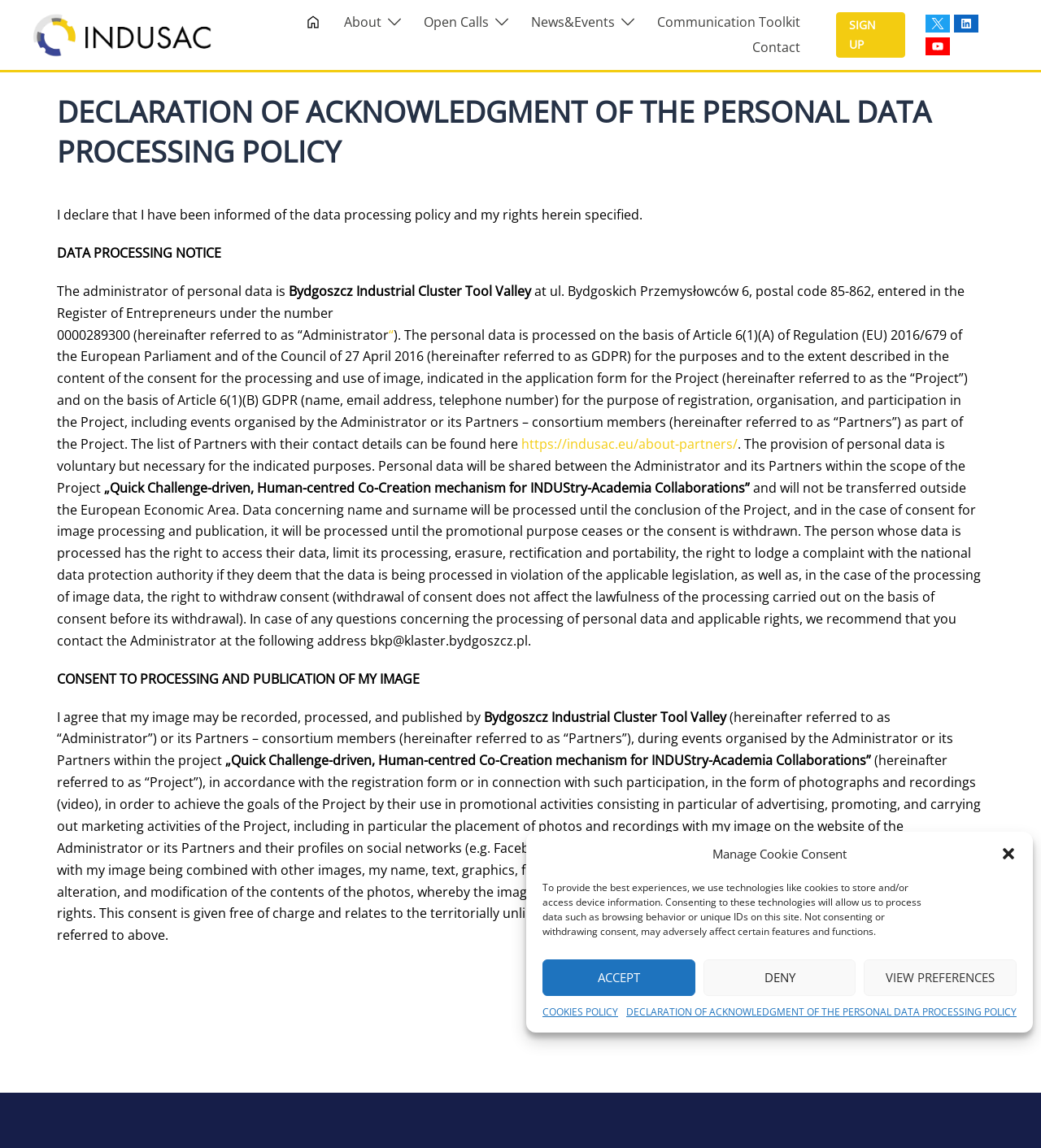Identify the bounding box coordinates of the region that needs to be clicked to carry out this instruction: "Go to the 'INDUSAC' homepage". Provide these coordinates as four float numbers ranging from 0 to 1, i.e., [left, top, right, bottom].

[0.031, 0.021, 0.203, 0.037]